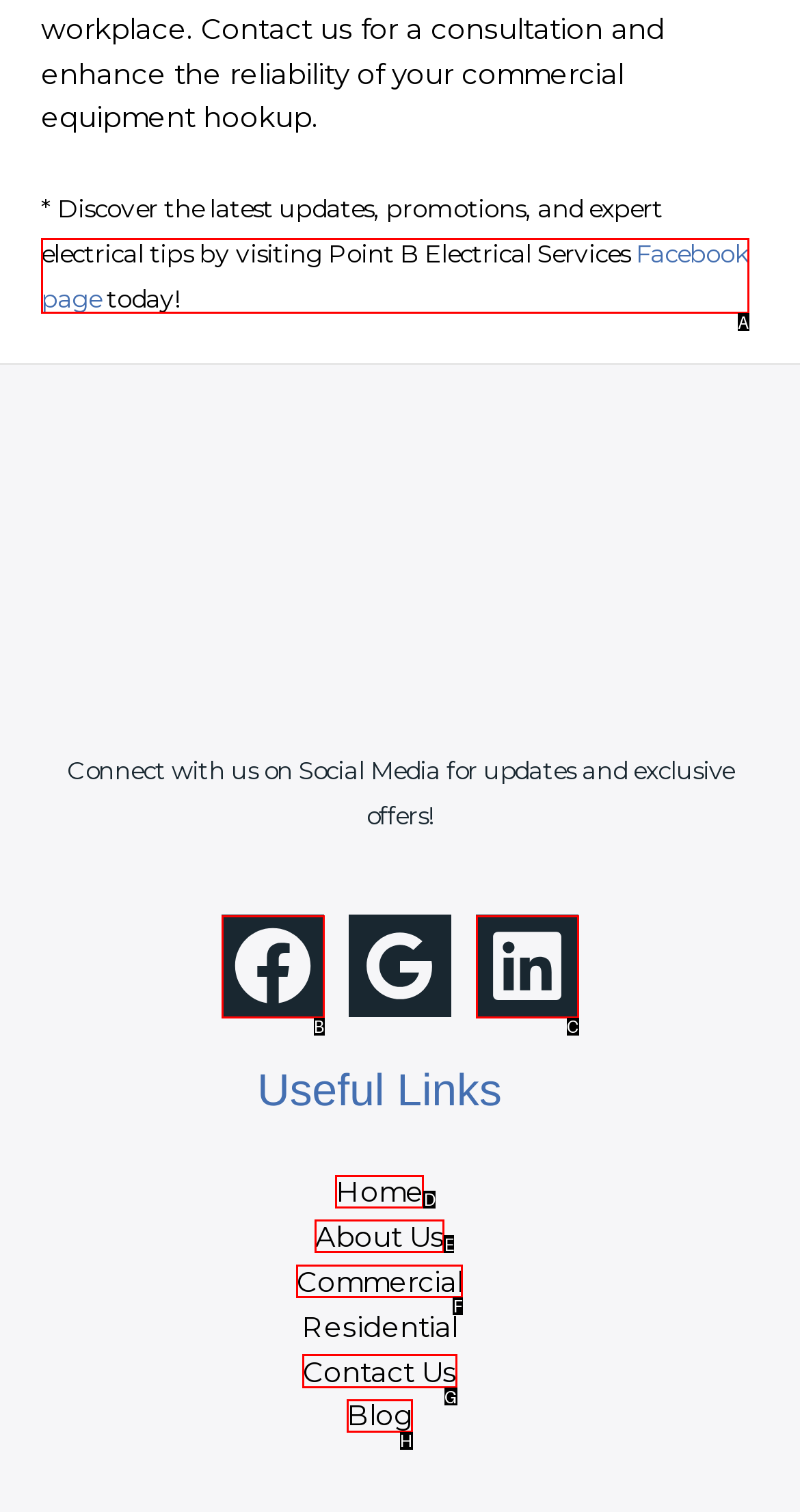Out of the given choices, which letter corresponds to the UI element required to View Contact Us page? Answer with the letter.

G